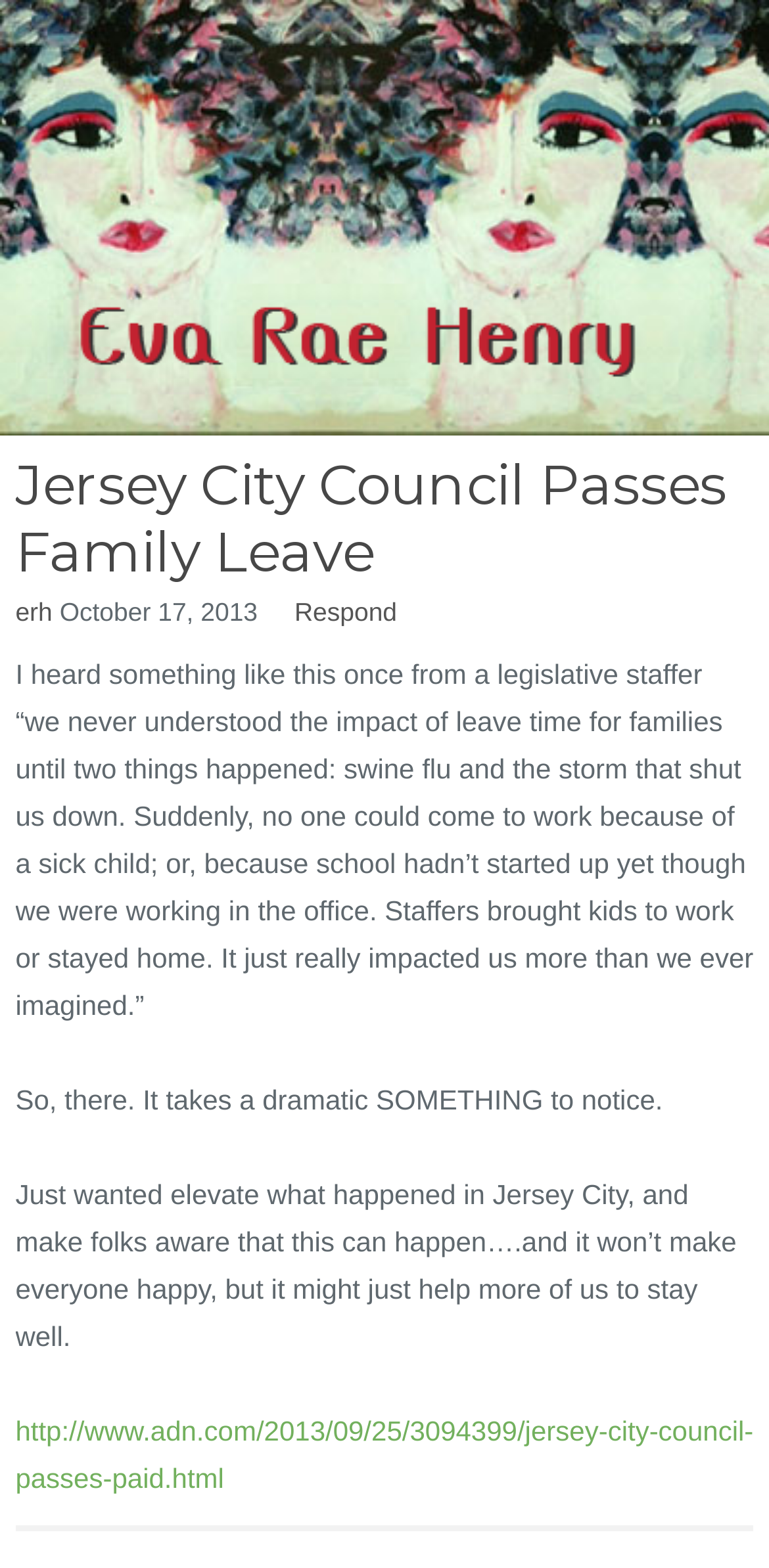What is the topic of the article?
Please respond to the question with as much detail as possible.

The topic of the article is Family Leave, which can be inferred from the heading element with the text 'Jersey City Council Passes Family Leave' and the content of the article.